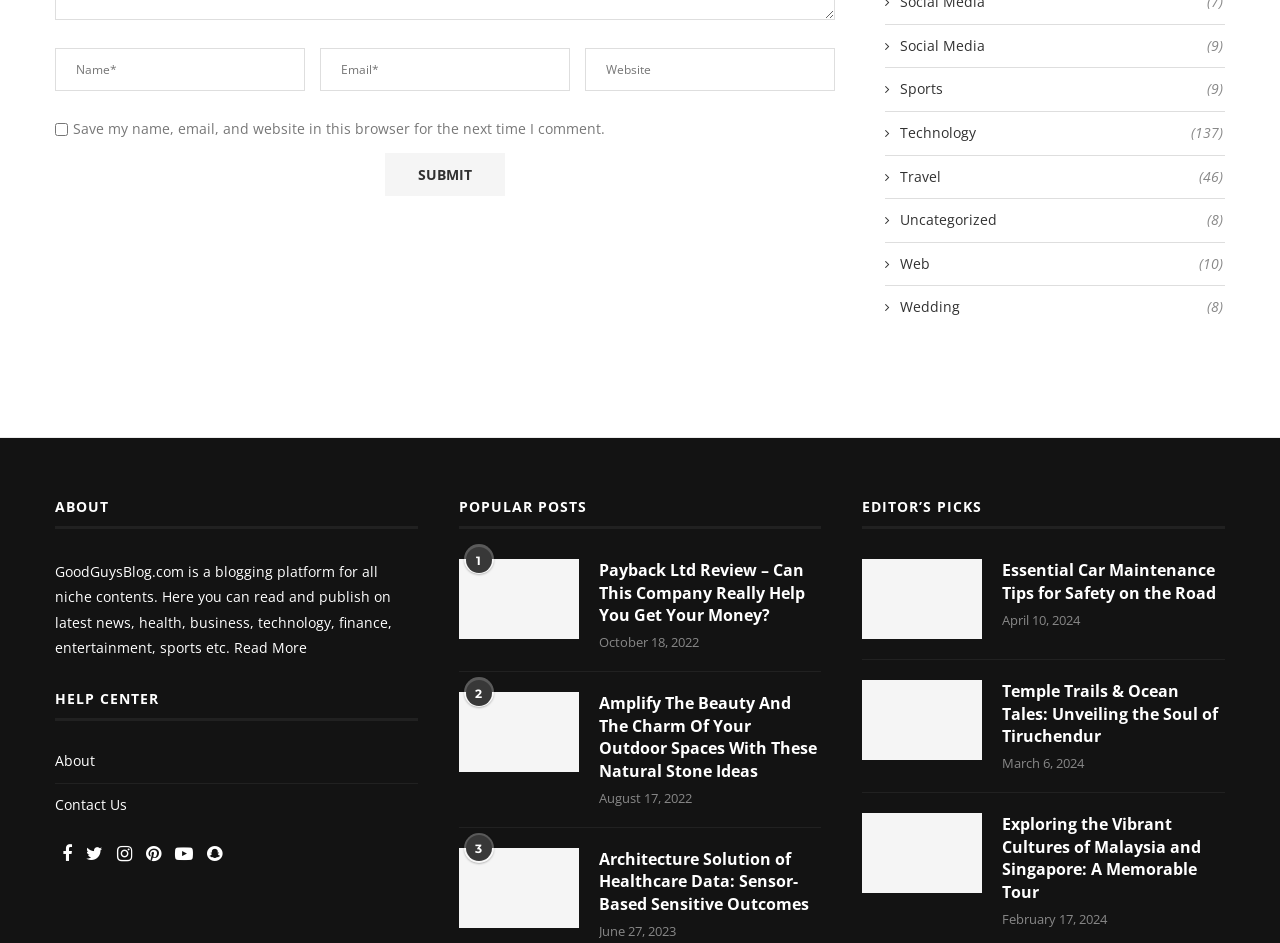Specify the bounding box coordinates (top-left x, top-left y, bottom-right x, bottom-right y) of the UI element in the screenshot that matches this description: Instagram

[0.086, 0.896, 0.109, 0.917]